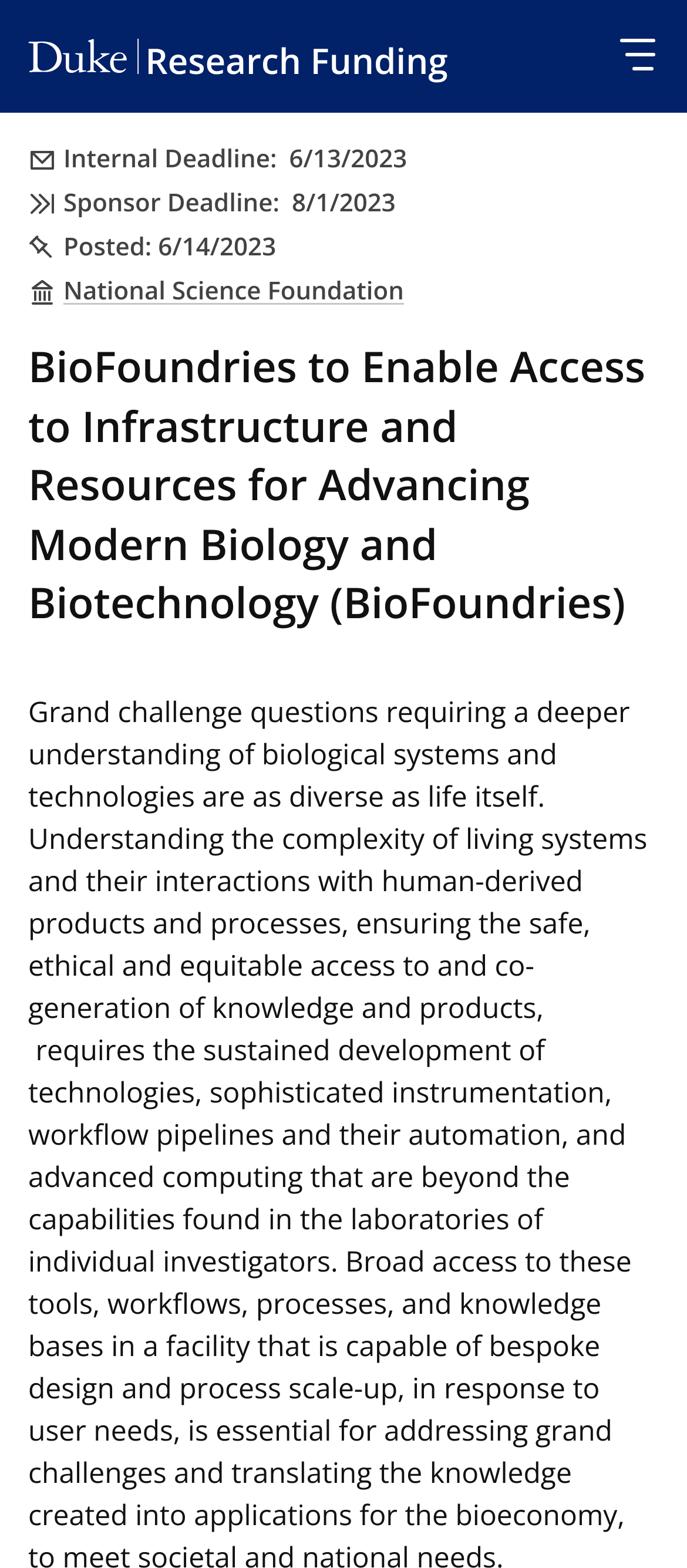Bounding box coordinates are specified in the format (top-left x, top-left y, bottom-right x, bottom-right y). All values are floating point numbers bounded between 0 and 1. Please provide the bounding box coordinate of the region this sentence describes: Open Menu

[0.877, 0.013, 0.979, 0.058]